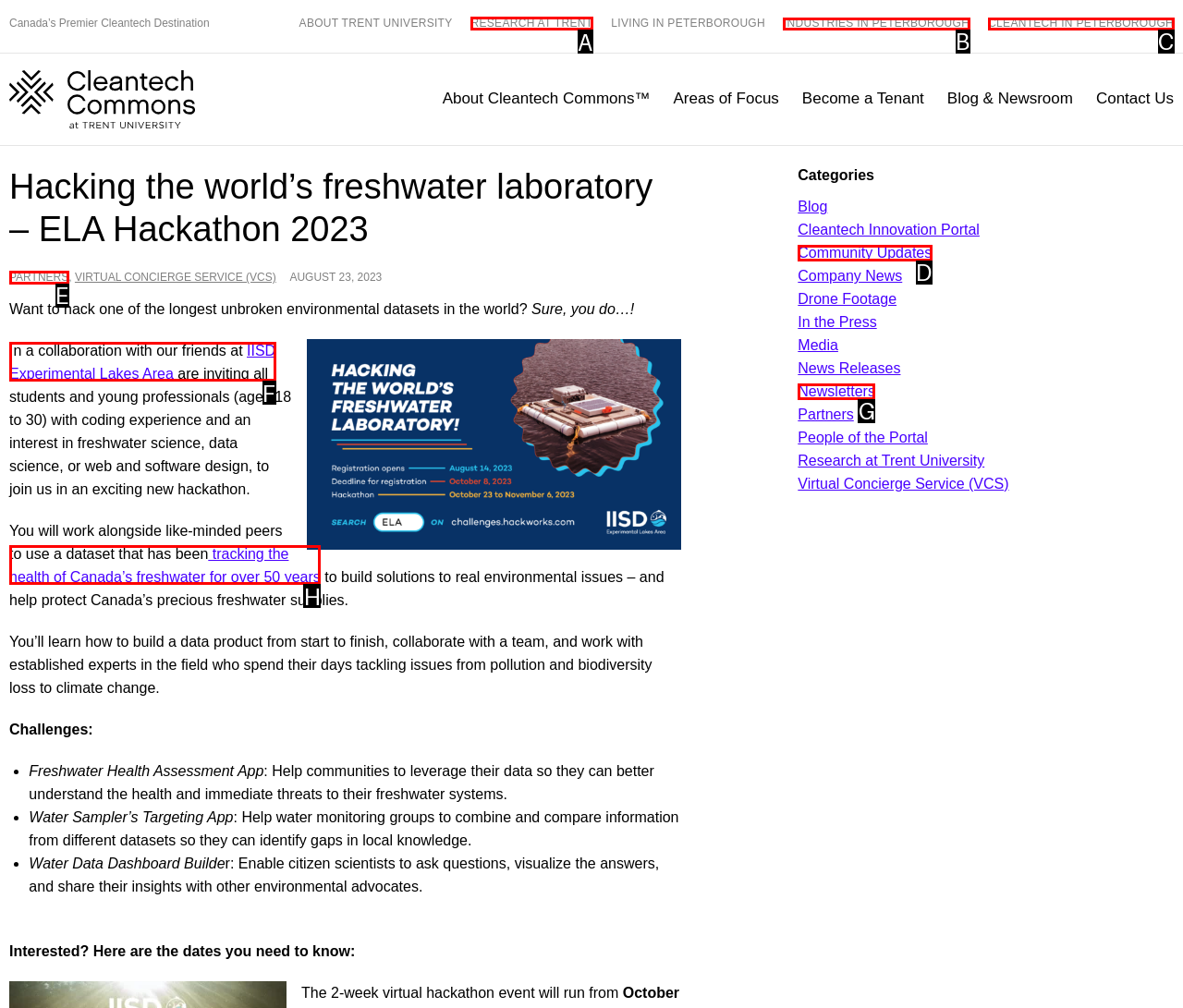Determine the letter of the UI element I should click on to complete the task: Explore 'Research at Trent University' from the provided choices in the screenshot.

A